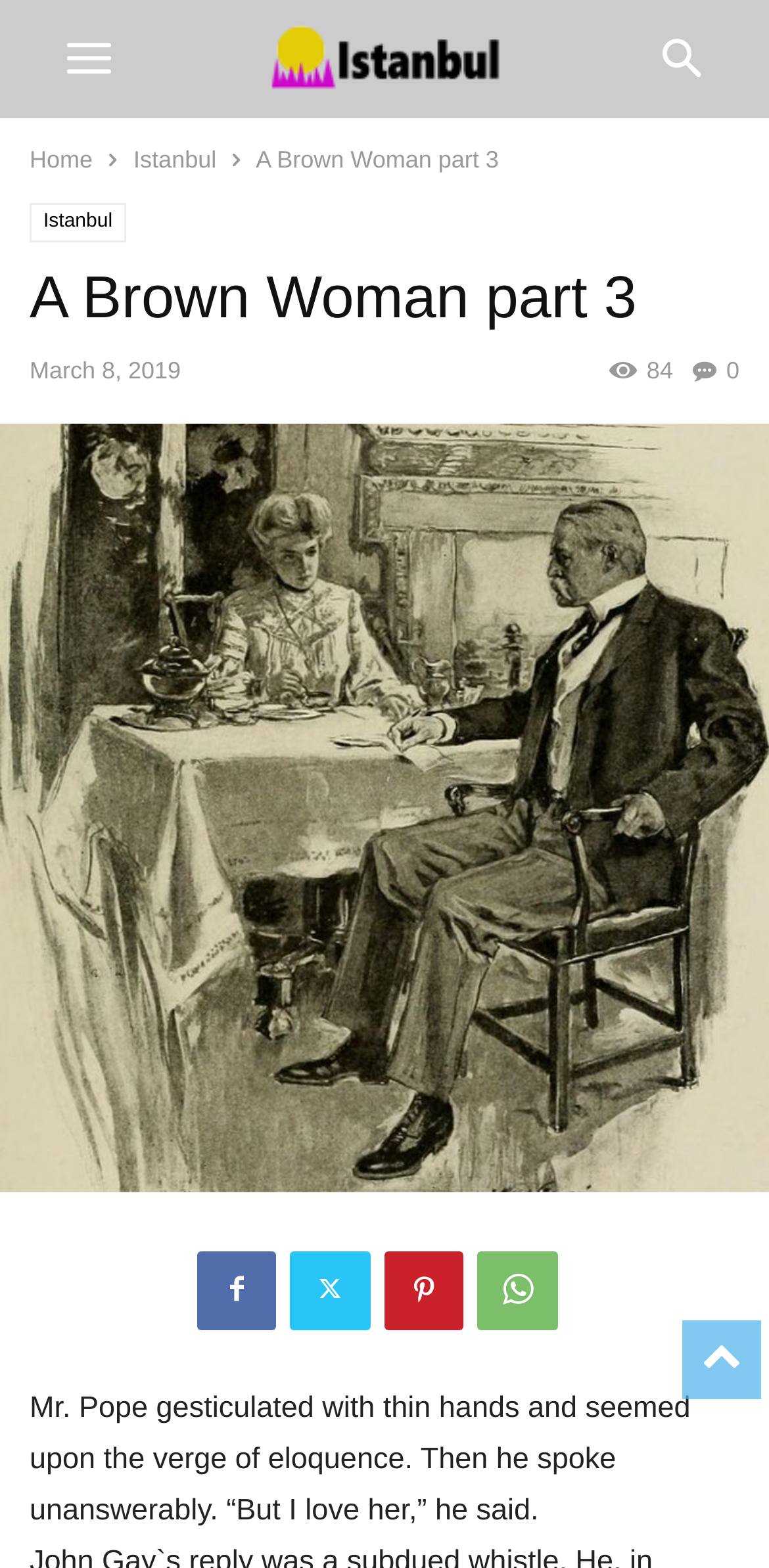Generate a thorough explanation of the webpage's elements.

The webpage is about "A Brown Woman part 3 – Istanbul". At the top left, there are two links, "Home" and "Istanbul", positioned side by side. Next to them, there is a static text "A Brown Woman part 3". 

Below the top section, there is a header section that spans almost the entire width of the page. Within this section, there is a heading "A Brown Woman part 3" on the left, followed by a time stamp "March 8, 2019" and a link with an icon. On the right side of the header section, there is a link with a number "84".

Below the header section, there is a large image that occupies the full width of the page. 

At the bottom of the page, there are five links with icons, positioned horizontally and centered. From left to right, the icons are a heart, a star, a chat bubble, a paper airplane, and a tag.

Finally, at the very bottom of the page, there is a block of text that reads, "Mr. Pope gesticulated with thin hands and seemed upon the verge of eloquence. Then he spoke unanswerably. “But I love her,” he said."